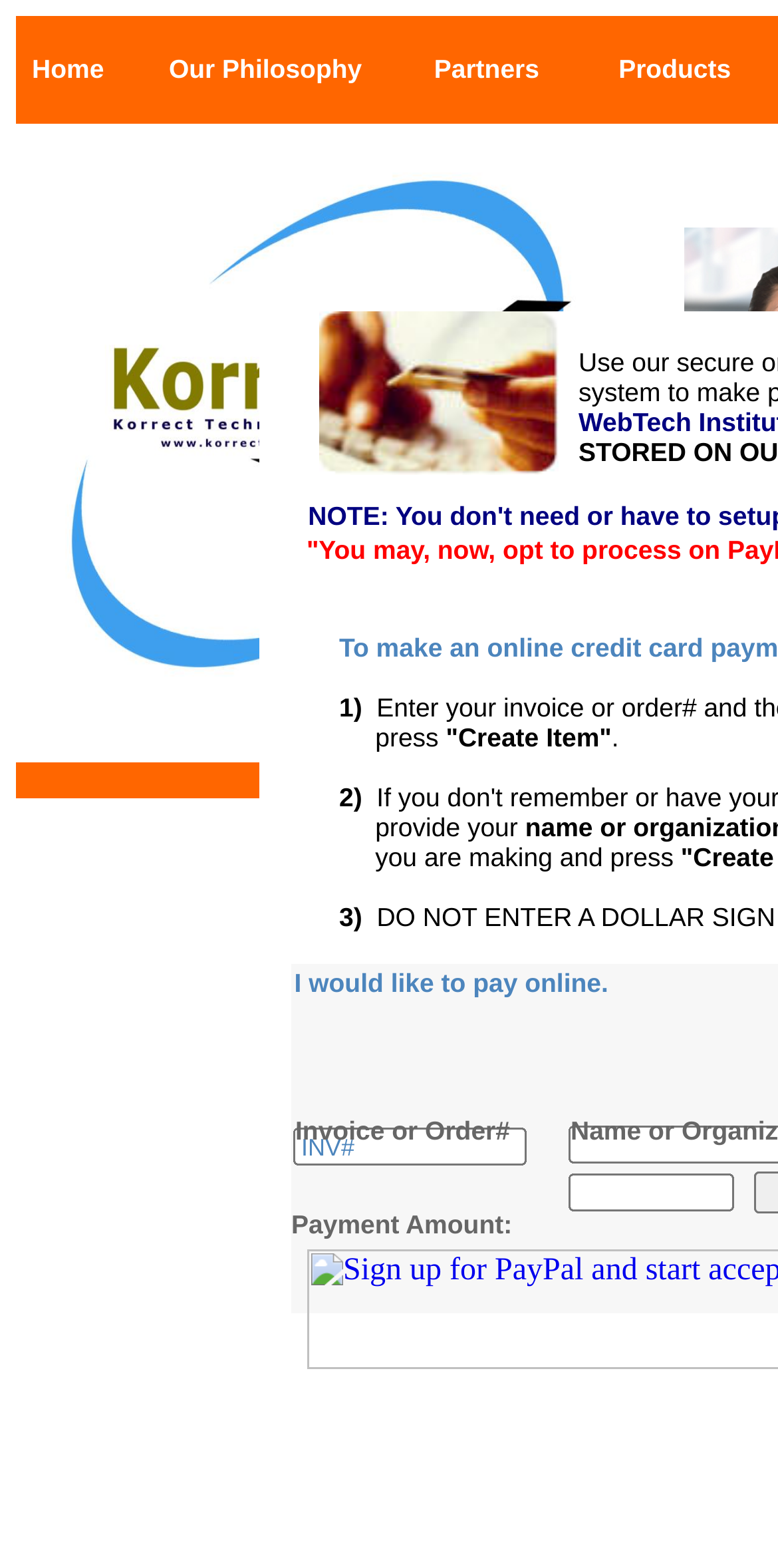What is the label above the 'Invoice or Order#' text box?
Refer to the image and answer the question using a single word or phrase.

Payment Amount: